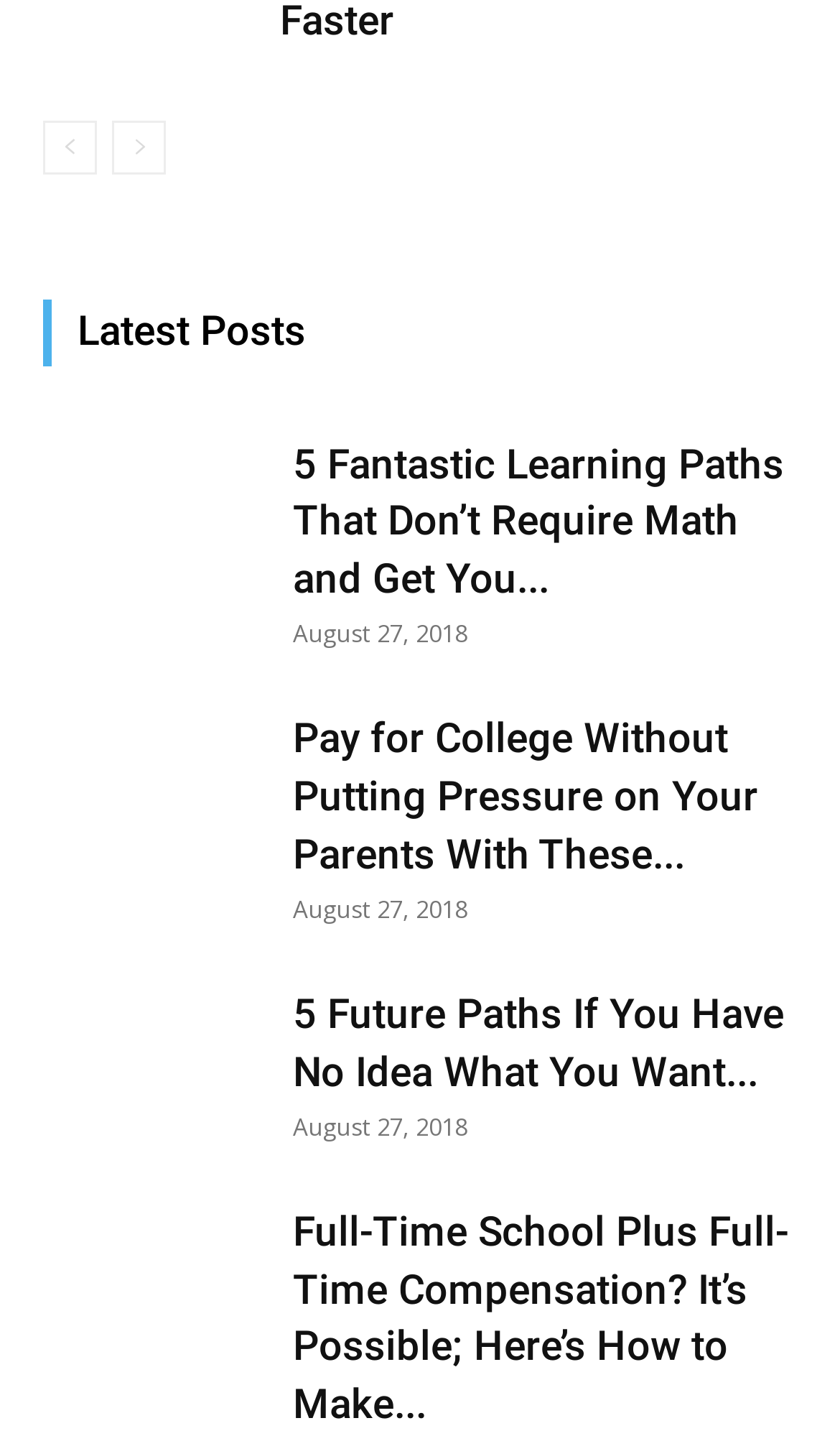Analyze the image and deliver a detailed answer to the question: Do all posts have images?

I checked each post and found that every post has an image element associated with it. This suggests that all posts have images.